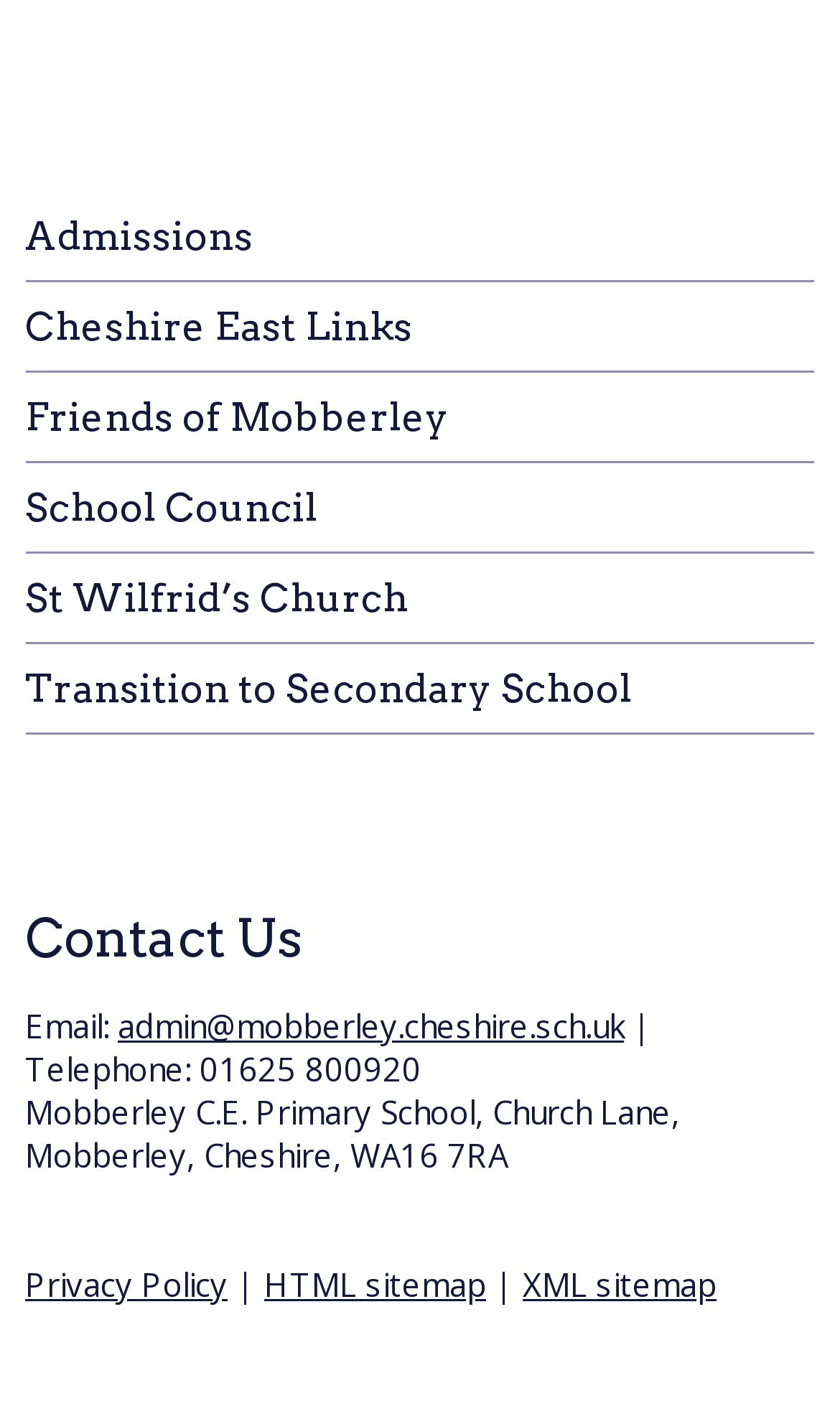Bounding box coordinates are specified in the format (top-left x, top-left y, bottom-right x, bottom-right y). All values are floating point numbers bounded between 0 and 1. Please provide the bounding box coordinate of the region this sentence describes: Transition to Secondary School

[0.03, 0.467, 0.97, 0.499]